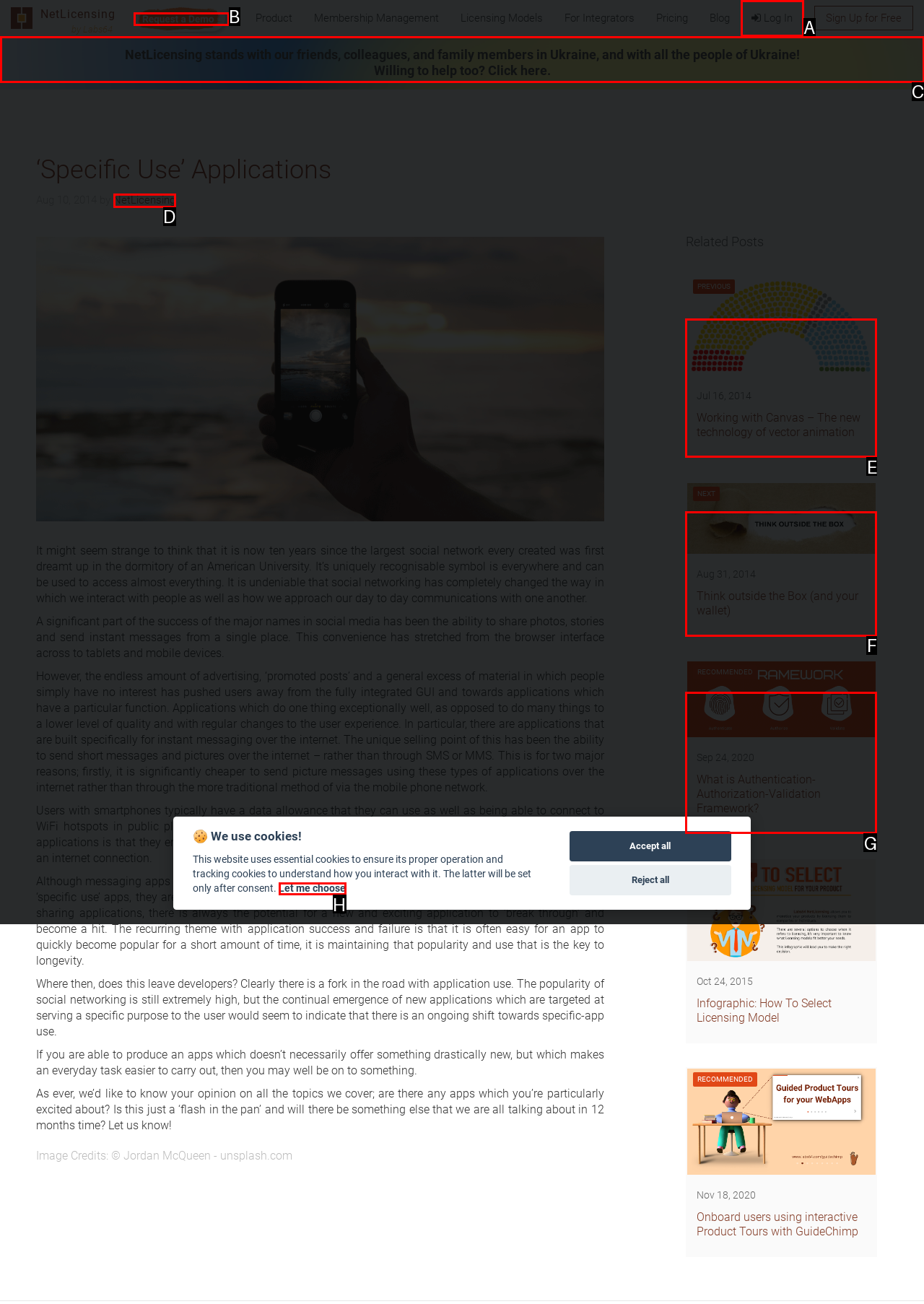Identify the HTML element that best matches the description: alt="Request a Demo". Provide your answer by selecting the corresponding letter from the given options.

B